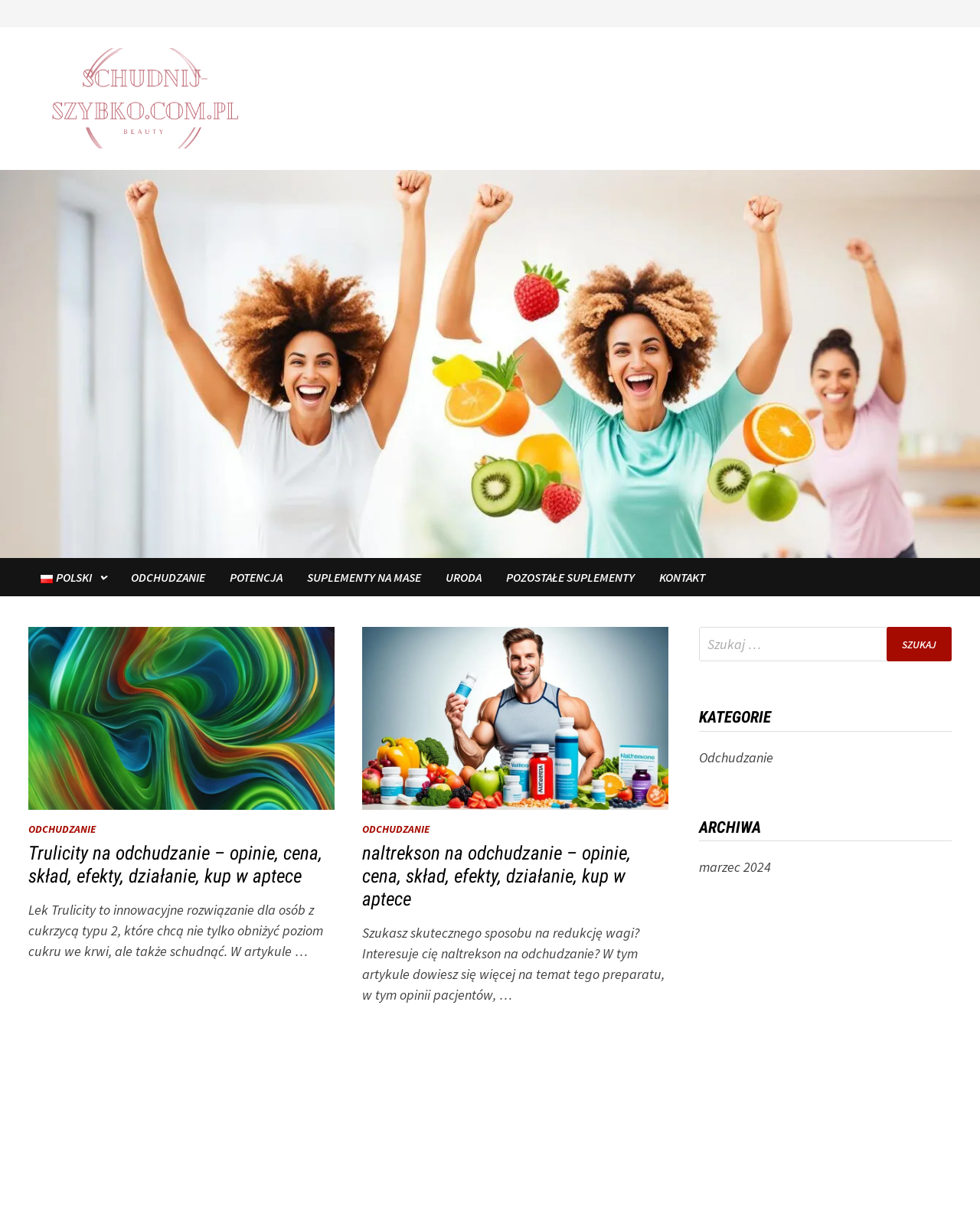Using the element description: "Sri Navadvipa Bhava Taranga", determine the bounding box coordinates for the specified UI element. The coordinates should be four float numbers between 0 and 1, [left, top, right, bottom].

None